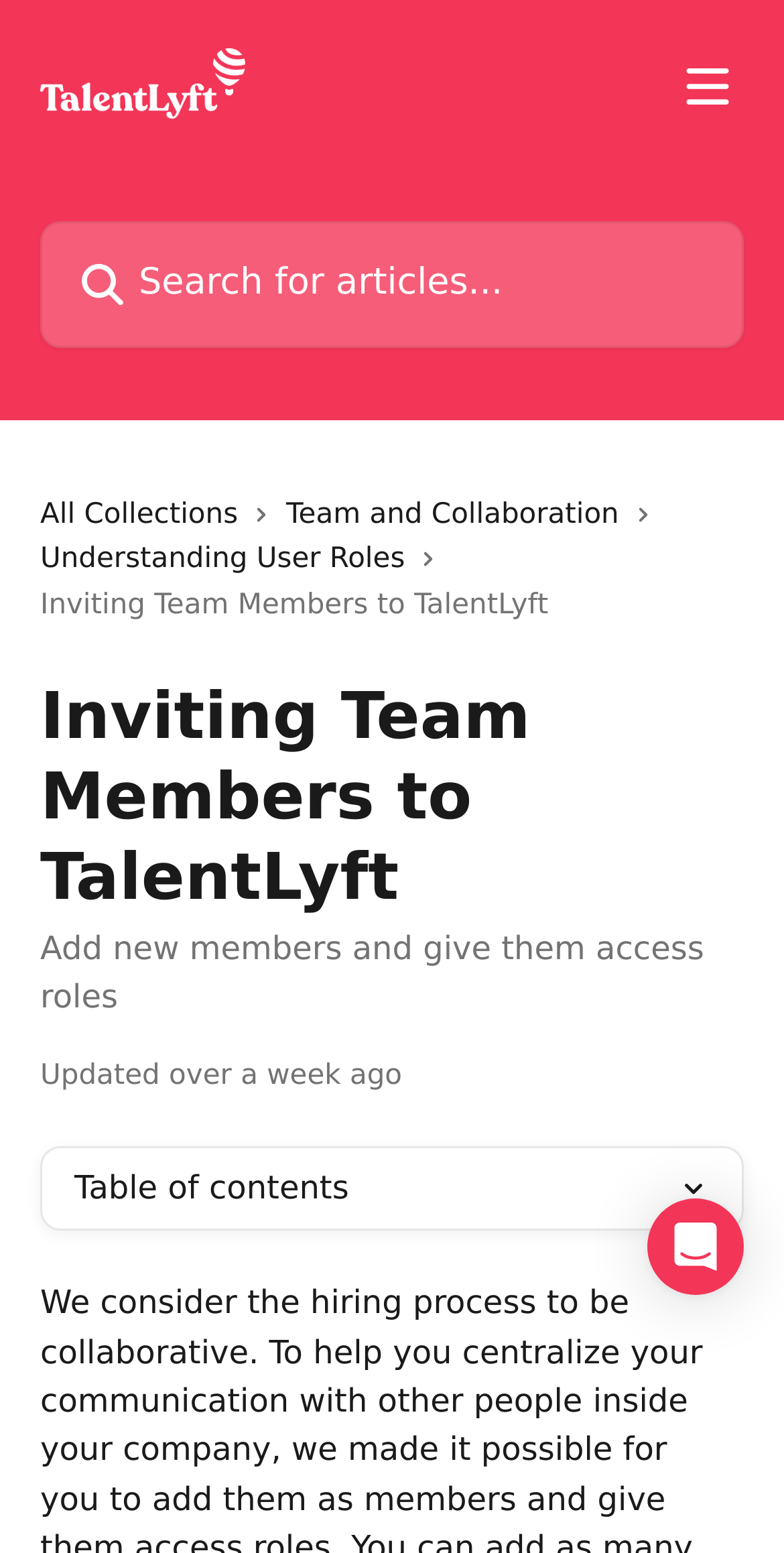What is the topic of the current article?
Using the image, elaborate on the answer with as much detail as possible.

I found the answer by looking at the static text element with the text 'Inviting Team Members to TalentLyft' in the main content section of the webpage.